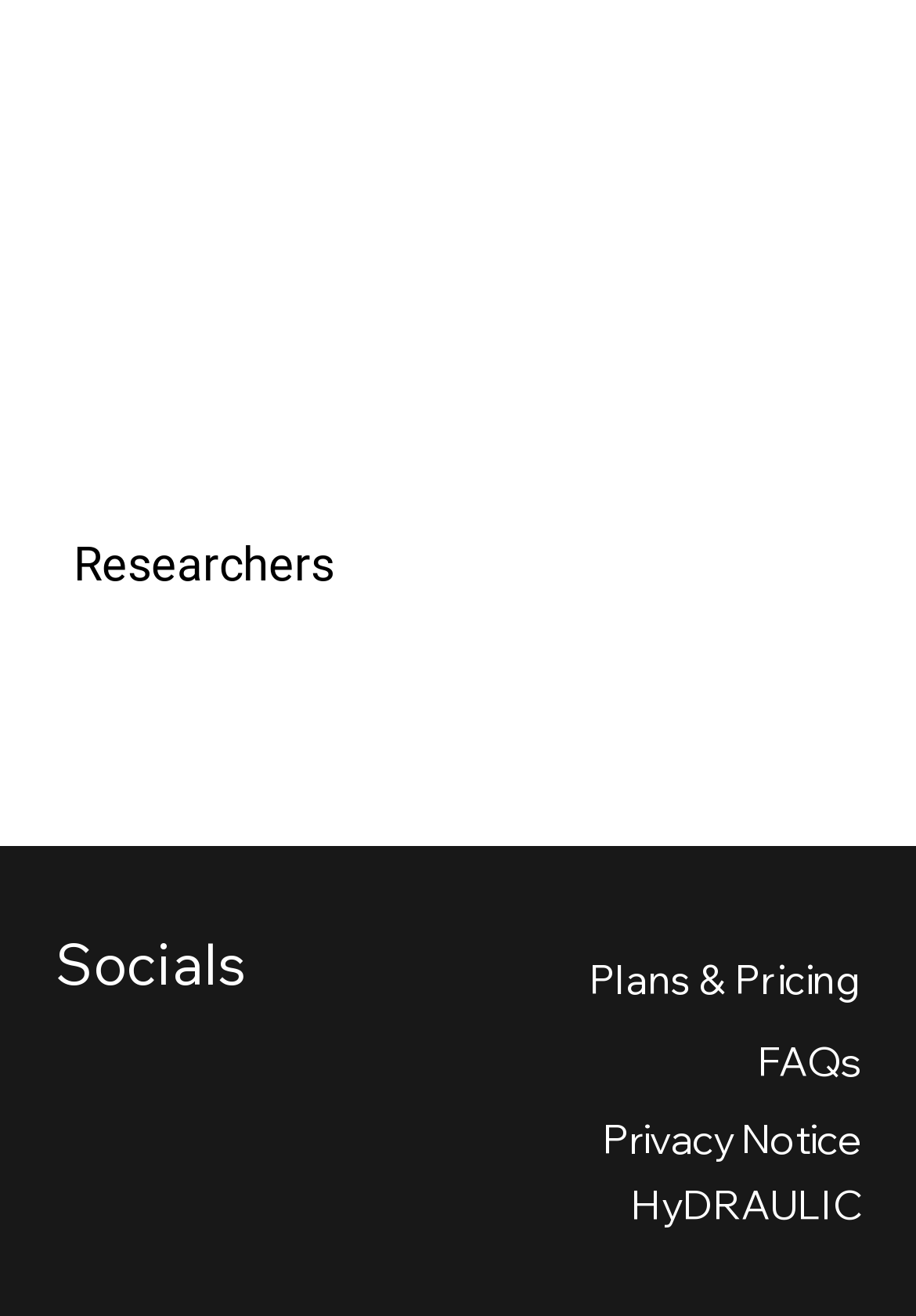What is the title of the last heading?
Based on the image, respond with a single word or phrase.

HyDRAULIC